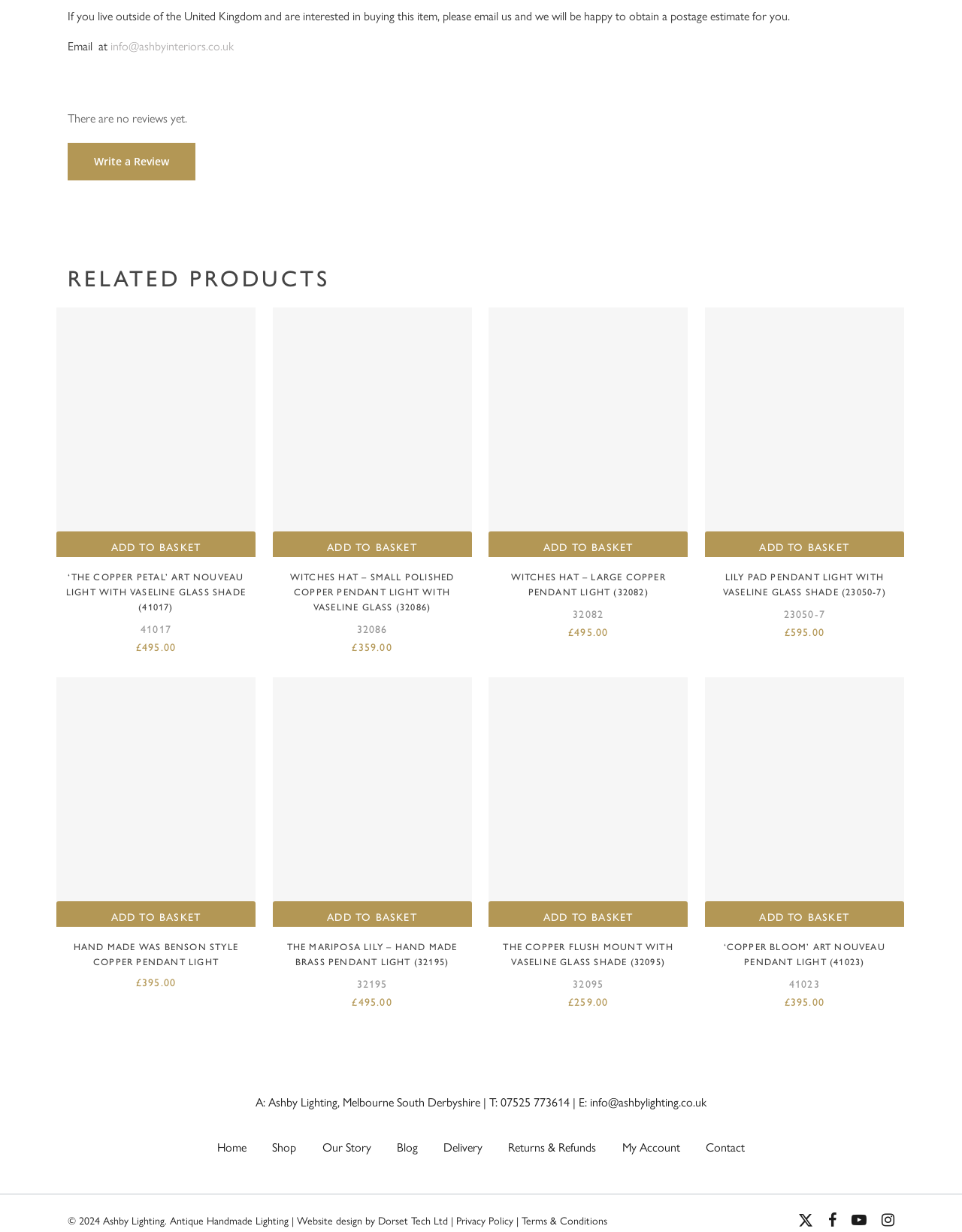How many navigation links are there at the bottom of the webpage?
From the image, respond with a single word or phrase.

7